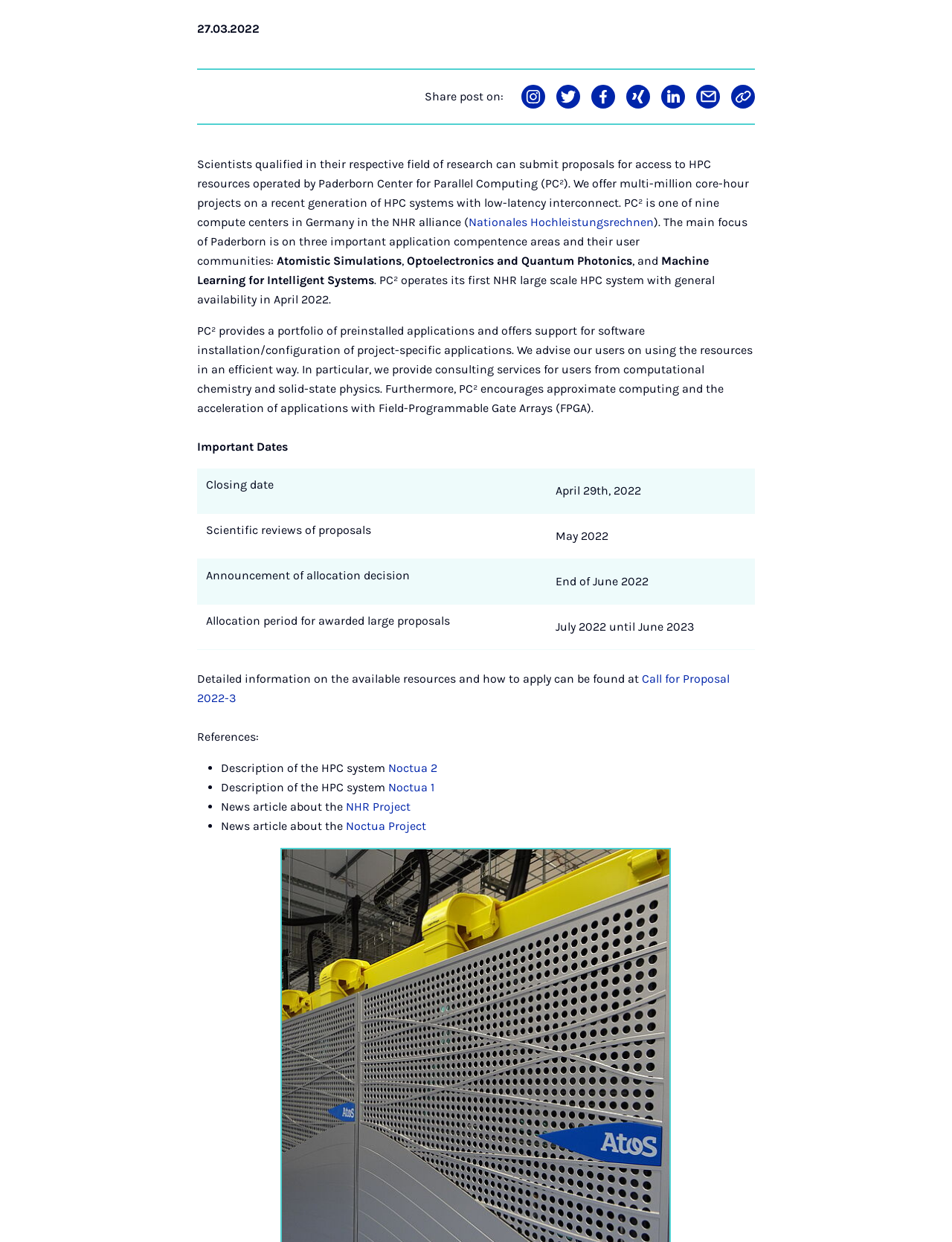Using the provided description Teilen auf Twitter, find the bounding box coordinates for the UI element. Provide the coordinates in (top-left x, top-left y, bottom-right x, bottom-right y) format, ensuring all values are between 0 and 1.

[0.584, 0.068, 0.609, 0.087]